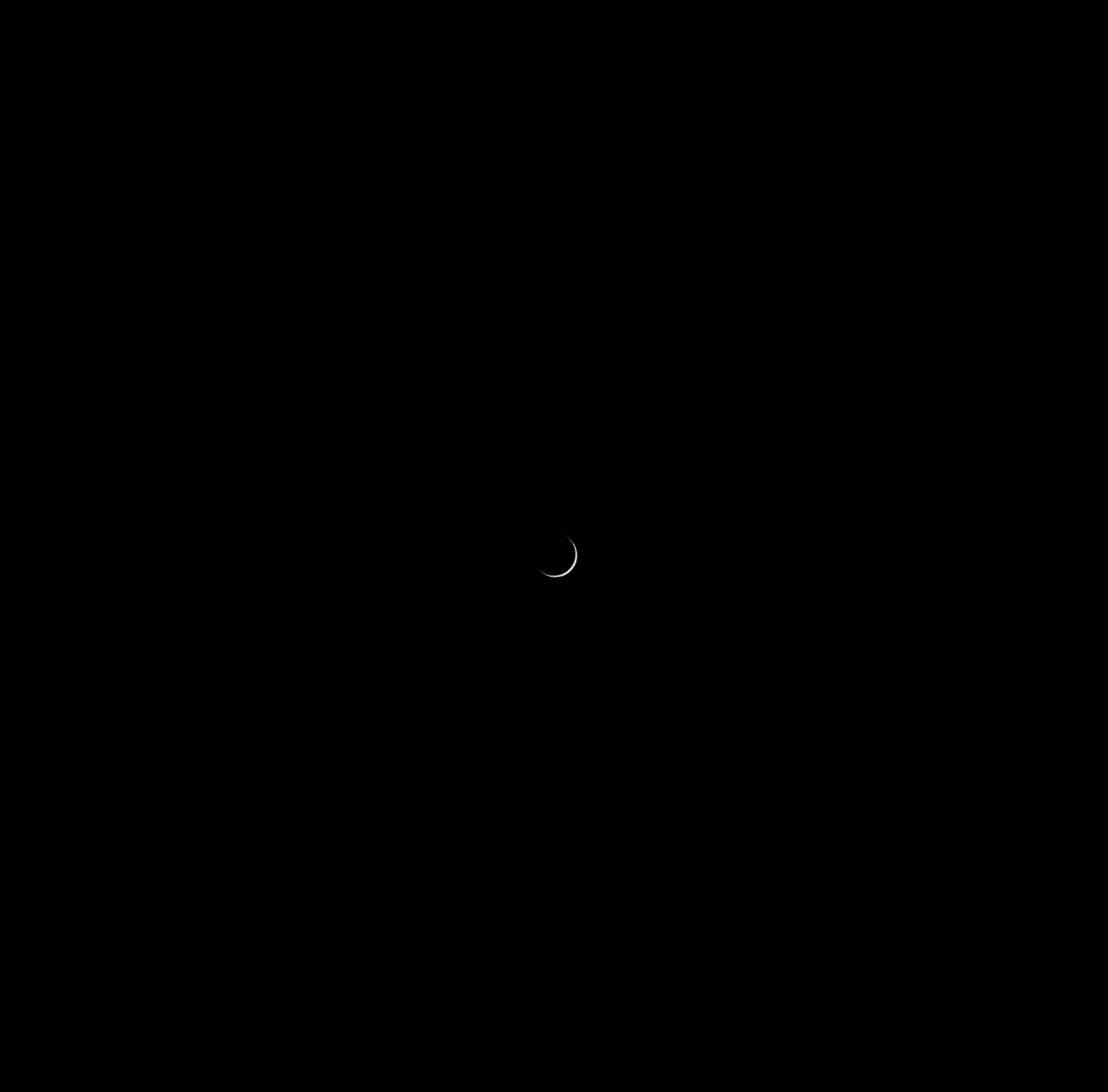Bounding box coordinates should be in the format (top-left x, top-left y, bottom-right x, bottom-right y) and all values should be floating point numbers between 0 and 1. Determine the bounding box coordinate for the UI element described as: Education

[0.123, 0.117, 0.207, 0.148]